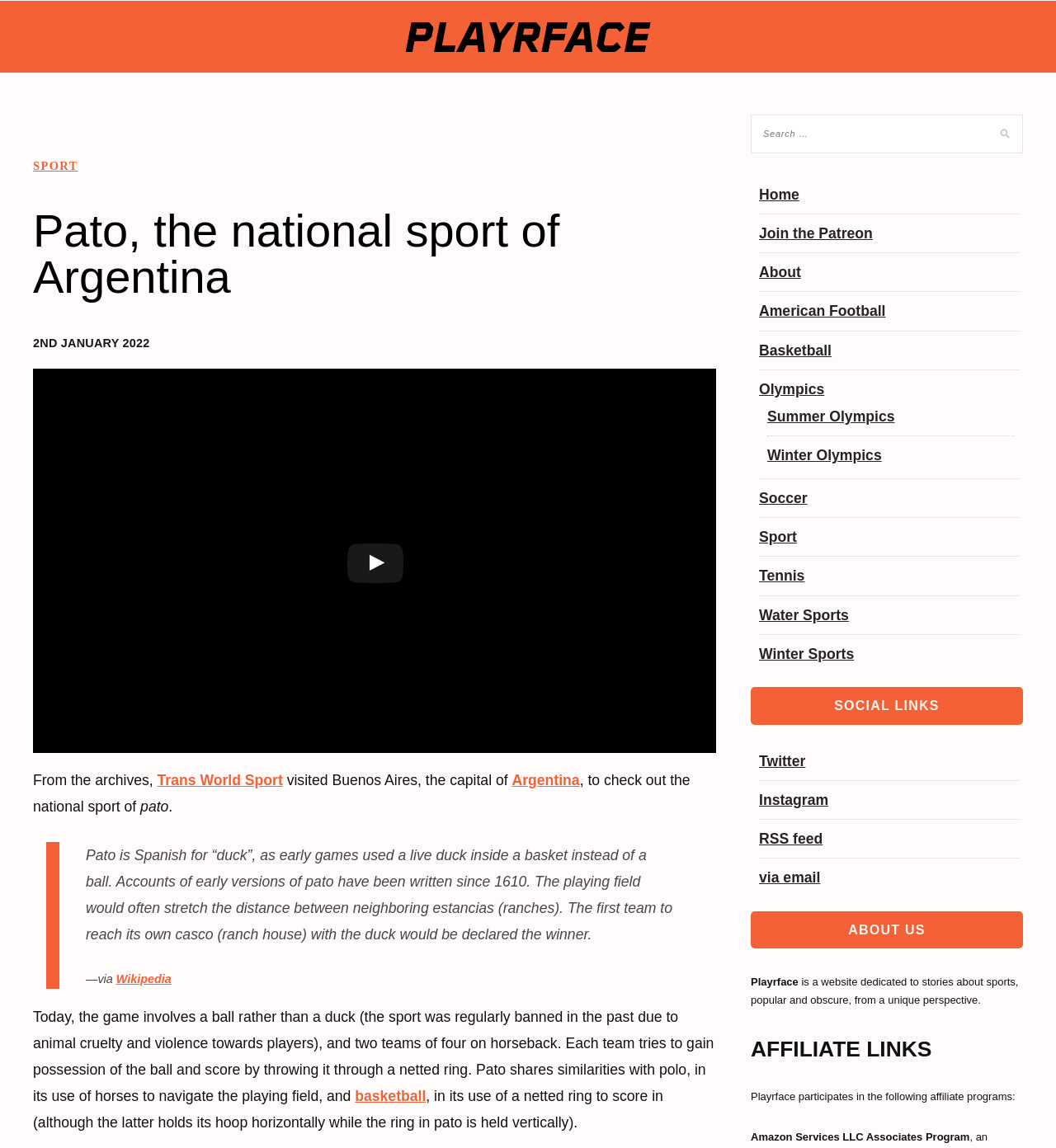How many players are on each team in the game of Pato?
Please answer the question with a single word or phrase, referencing the image.

Four